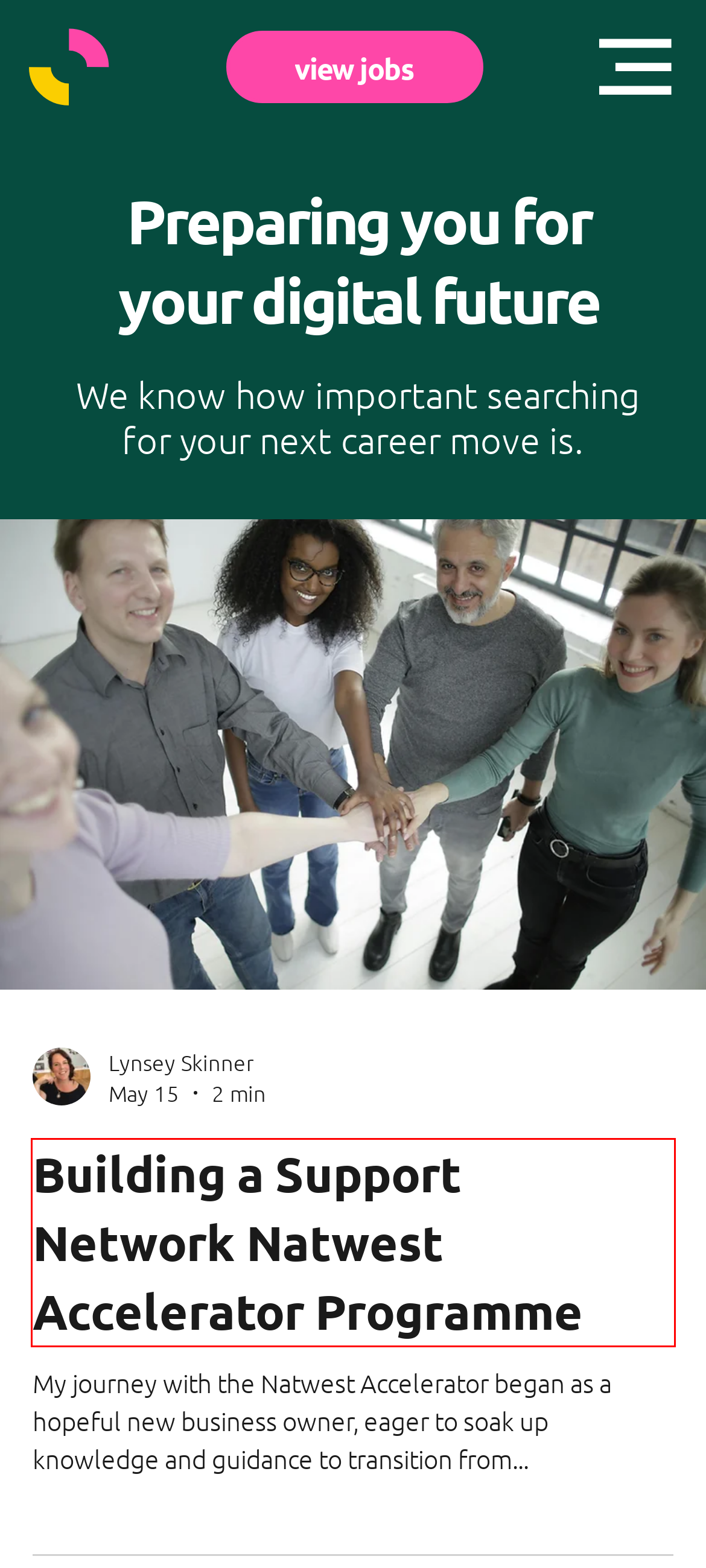Review the webpage screenshot provided, noting the red bounding box around a UI element. Choose the description that best matches the new webpage after clicking the element within the bounding box. The following are the options:
A. Meeting the Minister
B. Supporting Amber Foundation at Devon County Show
C. Welcome
D. Home | YDF & YTF
E. About | YDF & YTF
F. Your Future Hire | YDF & YTF
G. Digital Talent | YDF & YTF
H. Building a Support Network   Natwest Accelerator Programme

H